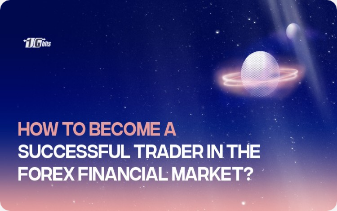Please reply with a single word or brief phrase to the question: 
What two elements are blended in the overall aesthetic?

finance and creativity